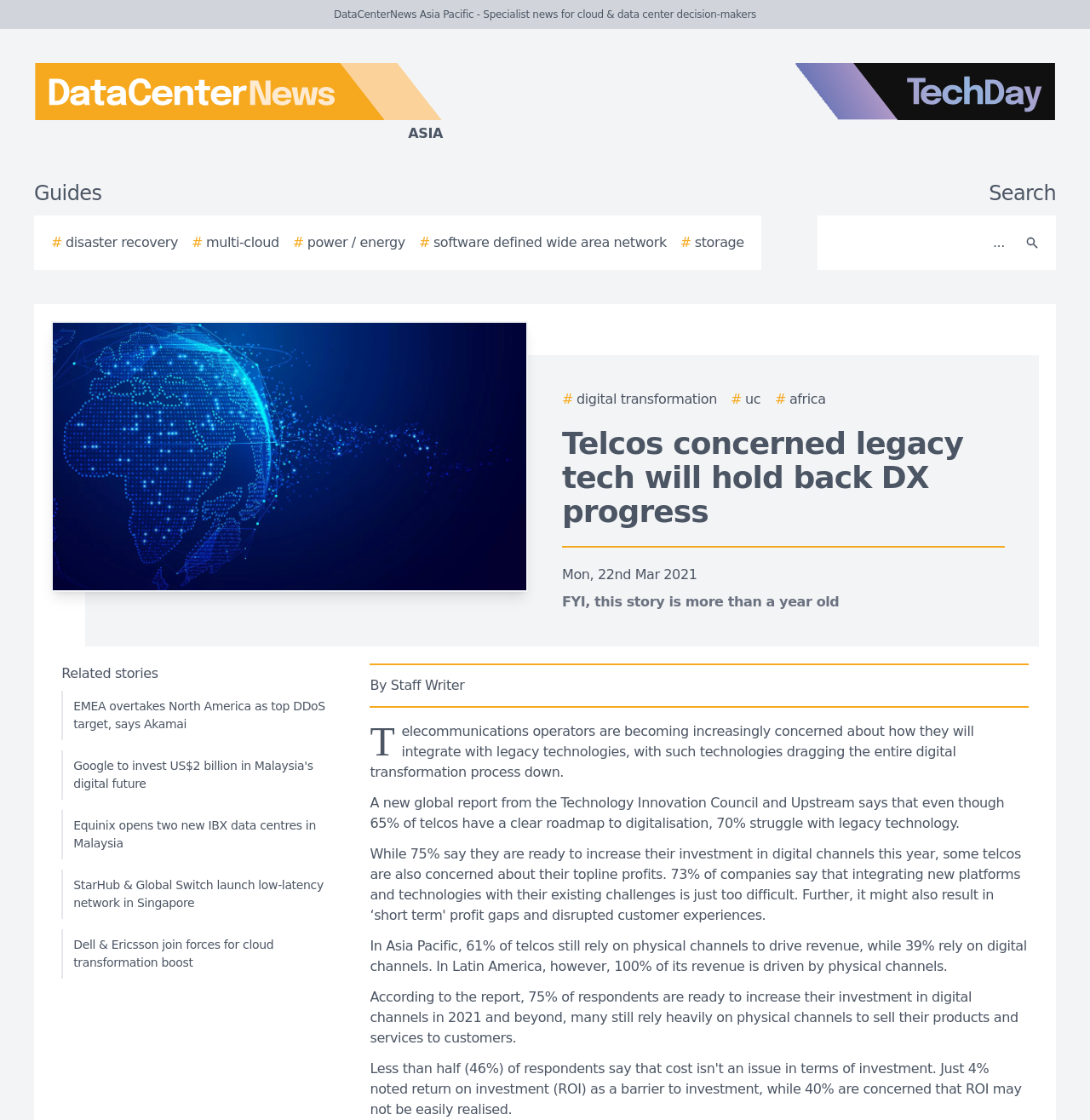Provide a thorough and detailed response to the question by examining the image: 
What percentage of respondents are ready to increase their investment in digital channels?

The article states that according to the report, 75% of respondents are ready to increase their investment in digital channels in 2021 and beyond, many still rely heavily on physical channels to sell their products and services to customers.